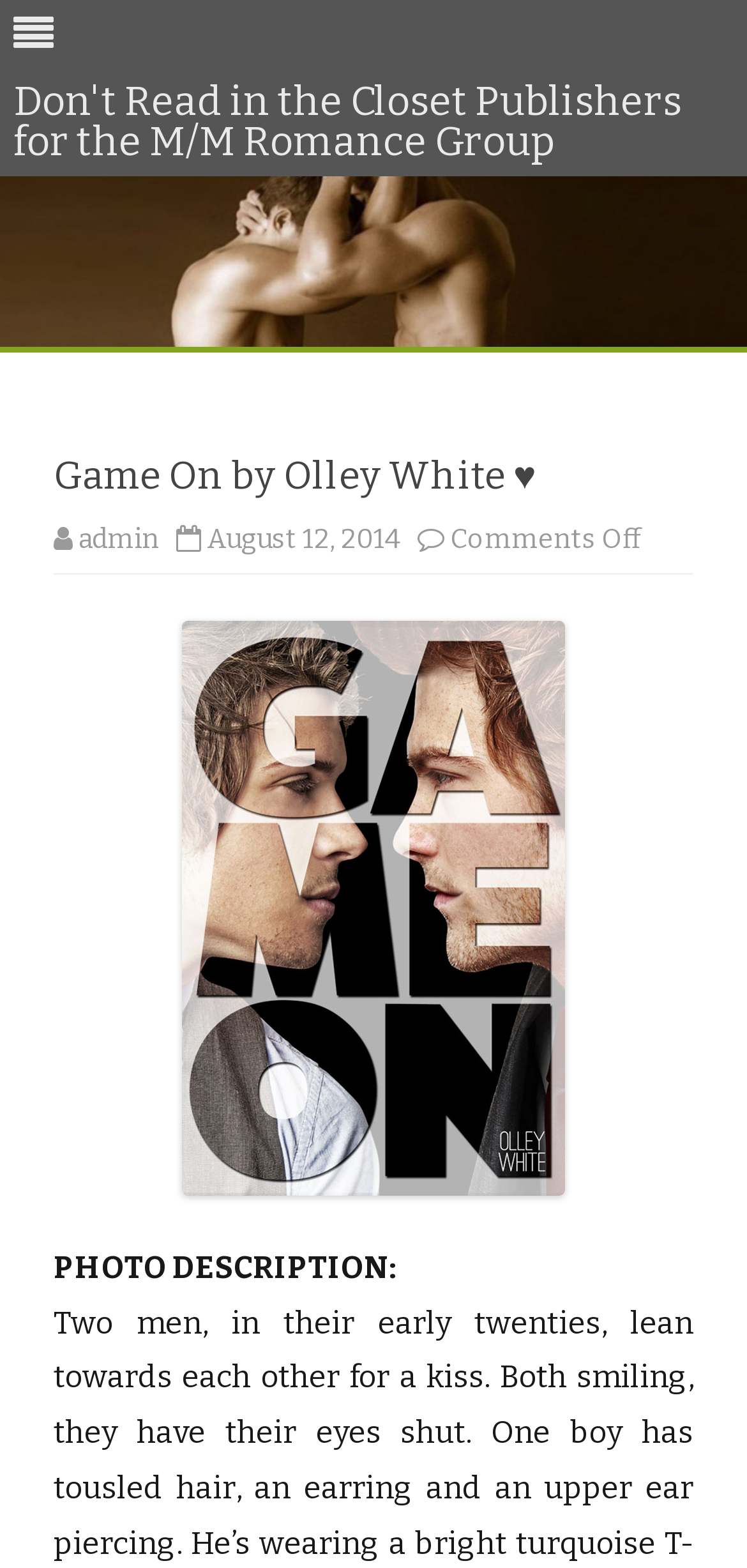Please answer the following question using a single word or phrase: When was the book published?

August 12, 2014